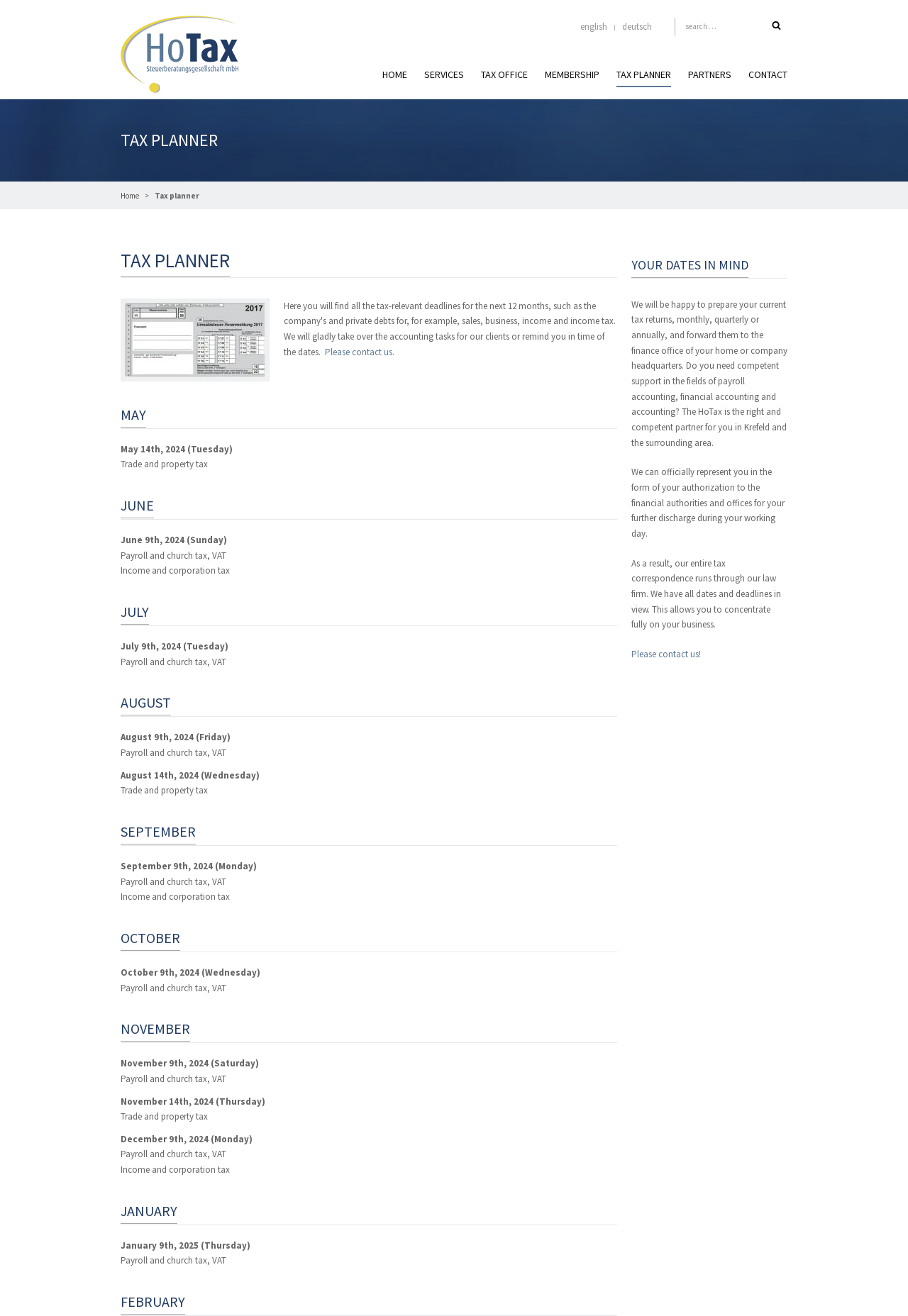Given the element description "Contact" in the screenshot, predict the bounding box coordinates of that UI element.

[0.824, 0.051, 0.867, 0.065]